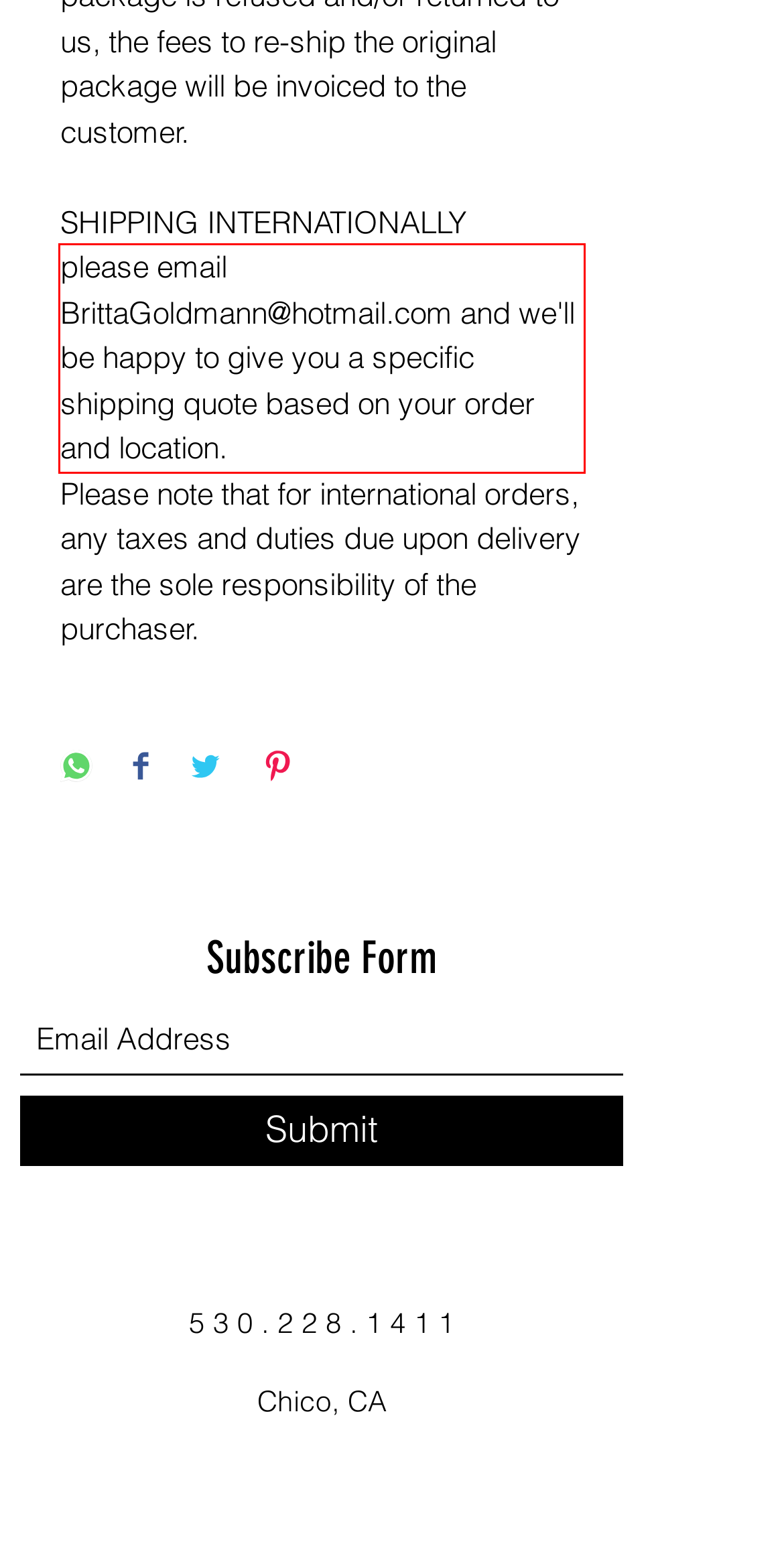Please identify and extract the text from the UI element that is surrounded by a red bounding box in the provided webpage screenshot.

please email BrittaGoldmann@hotmail.com and we'll be happy to give you a specific shipping quote based on your order and location.